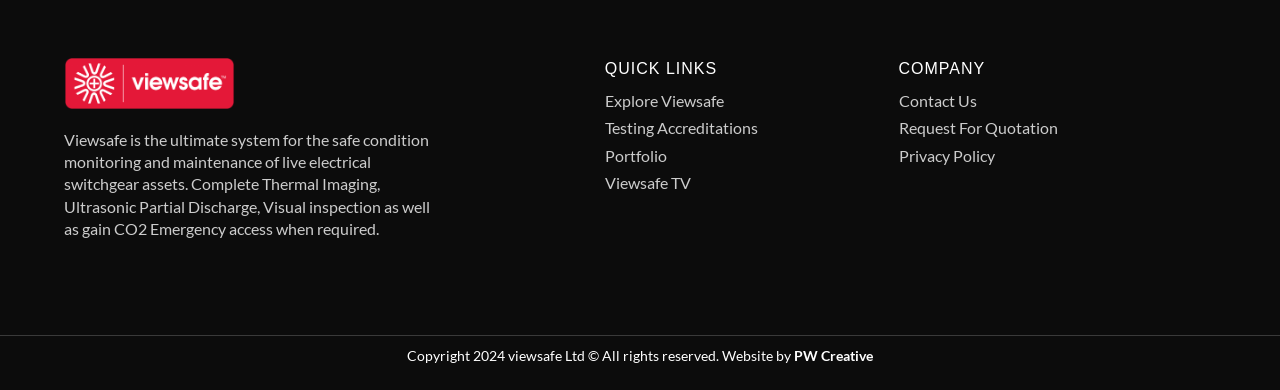Can you identify the bounding box coordinates of the clickable region needed to carry out this instruction: 'Request For Quotation'? The coordinates should be four float numbers within the range of 0 to 1, stated as [left, top, right, bottom].

[0.702, 0.301, 0.947, 0.358]